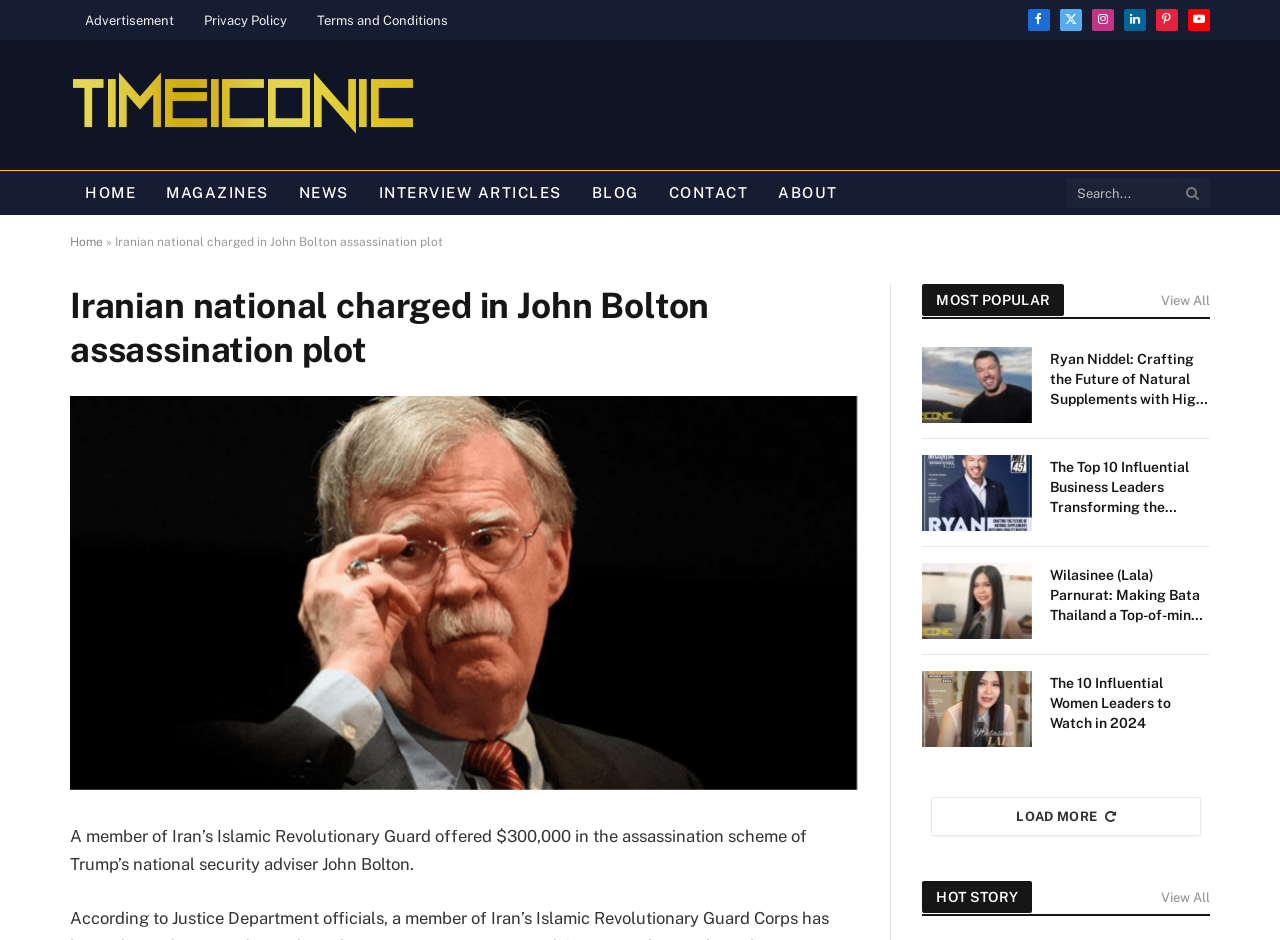Create a full and detailed caption for the entire webpage.

This webpage appears to be a news article page, with a focus on a specific story about an Iranian national charged in a John Bolton assassination plot. At the top of the page, there are several links to other sections of the website, including "HOME", "MAGAZINES", "NEWS", and "CONTACT". There is also a search bar located at the top right corner of the page.

Below the top navigation bar, there is a large heading that reads "Iranian national charged in John Bolton assassination plot", accompanied by an image. This heading is followed by a brief summary of the article, which states that a member of Iran's Islamic Revolutionary Guard offered $300,000 in the assassination scheme of Trump's national security adviser John Bolton.

To the right of the article summary, there is a section labeled "MOST POPULAR", which features several article links with images and headings. These articles appear to be unrelated to the main story and cover various topics, including business leaders and natural supplements.

At the bottom of the page, there is a "LOAD MORE" button, suggesting that there are more articles to be loaded. Additionally, there is a "HOT STORY" section with a "View All" link, which may lead to more popular or trending articles.

Throughout the page, there are also several social media links and a link to the website's "Time Iconic" section, which features an image and a heading.